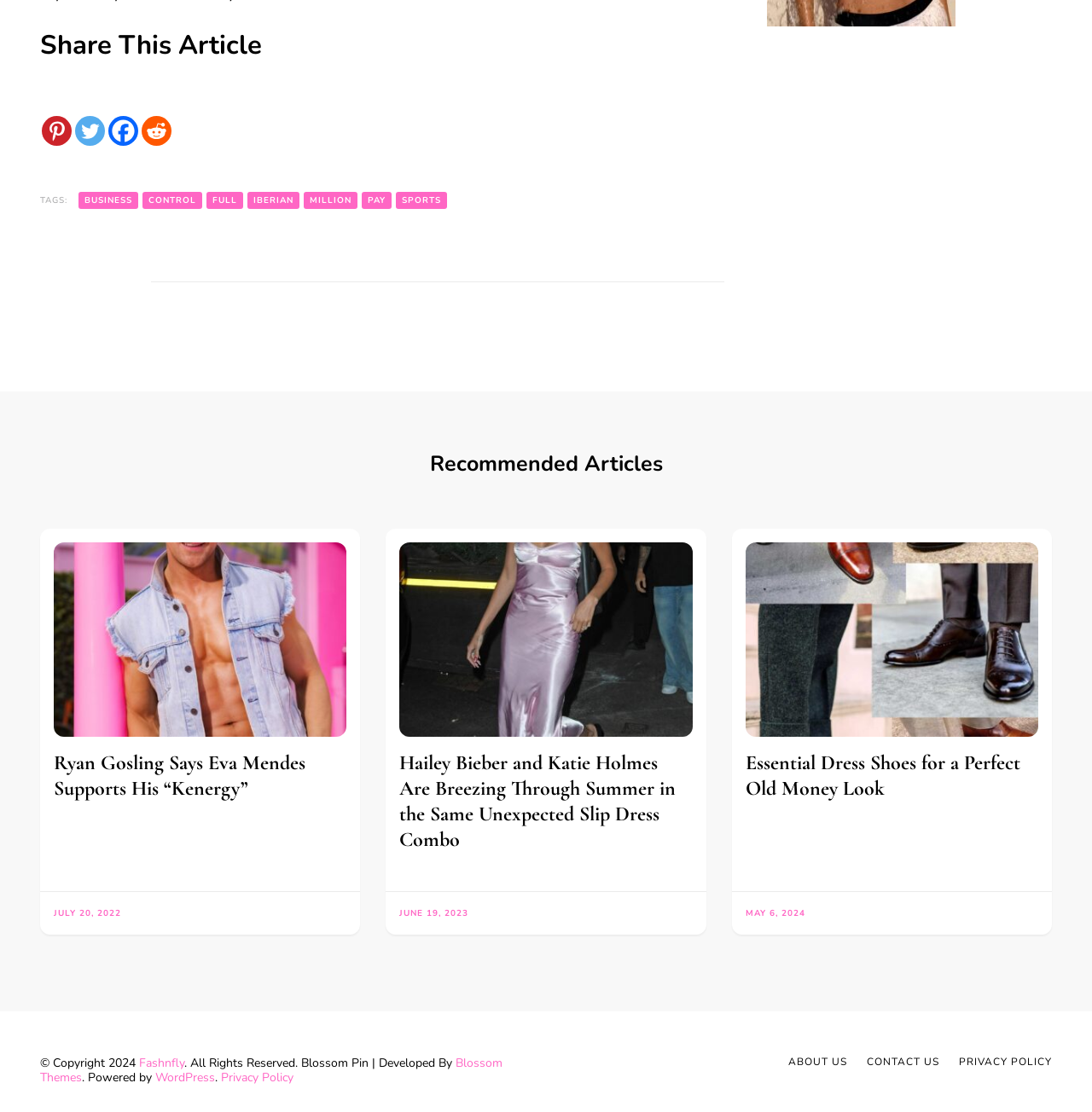Please provide the bounding box coordinates in the format (top-left x, top-left y, bottom-right x, bottom-right y). Remember, all values are floating point numbers between 0 and 1. What is the bounding box coordinate of the region described as: Privacy Policy

[0.878, 0.949, 0.963, 0.961]